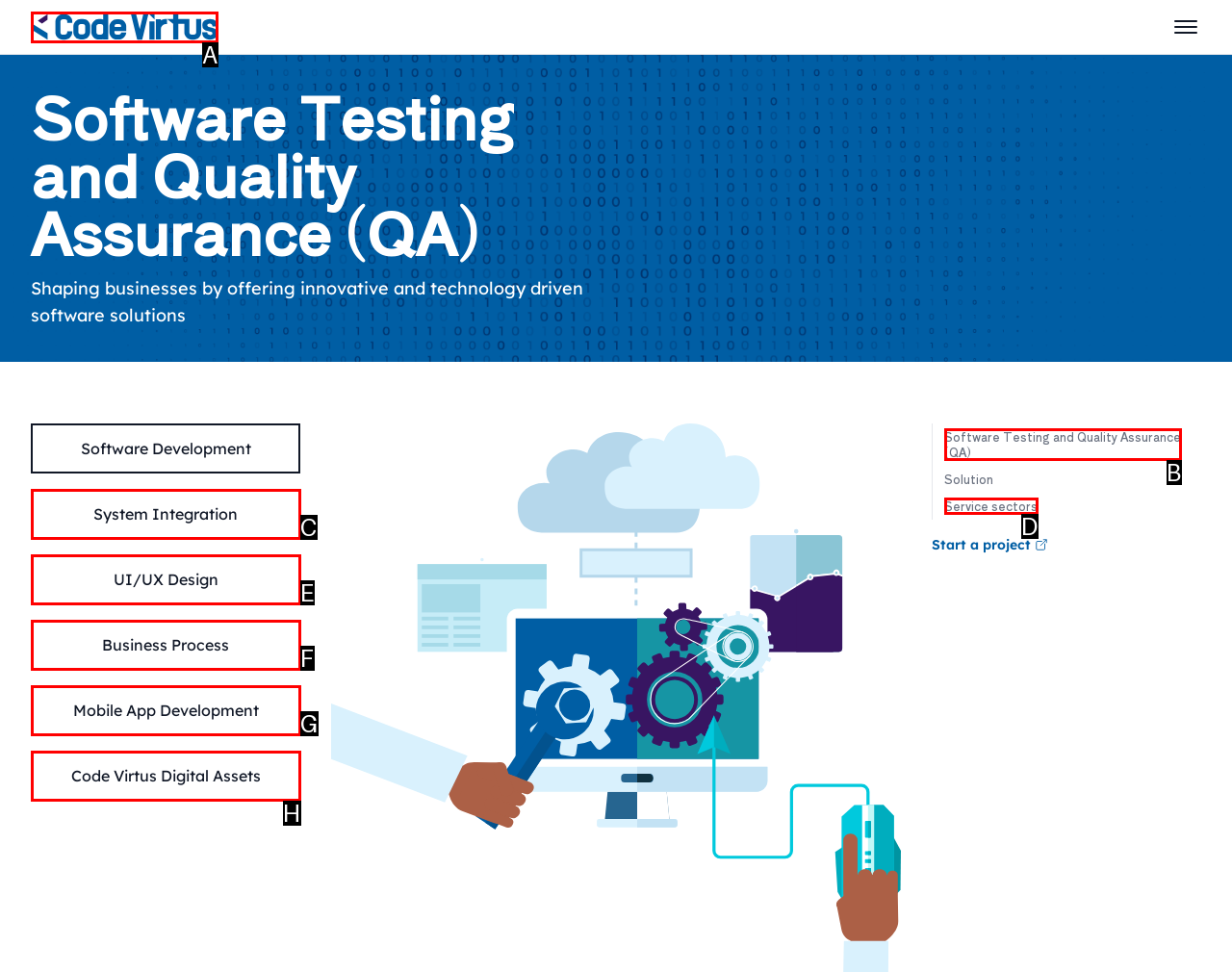Identify the HTML element that corresponds to the description: System Integration Provide the letter of the matching option directly from the choices.

C